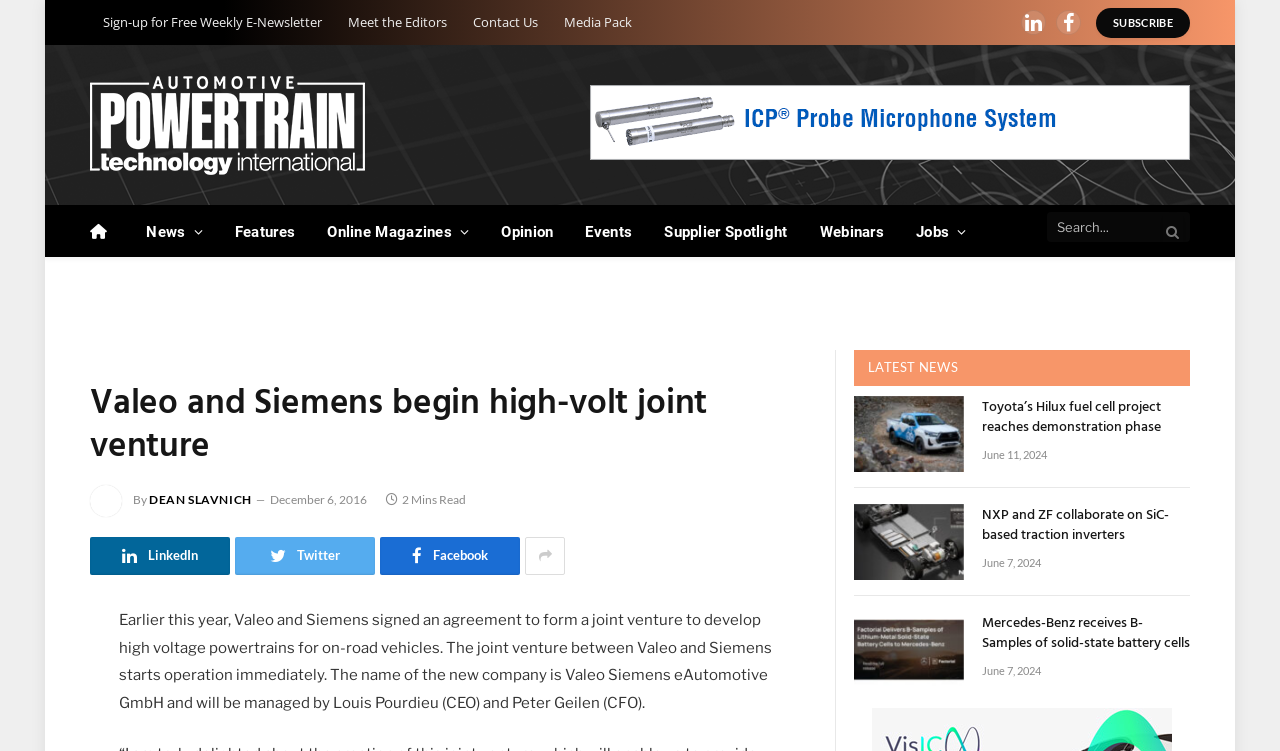Locate the bounding box coordinates of the item that should be clicked to fulfill the instruction: "Read the article about Toyota's Hilux project".

[0.667, 0.527, 0.753, 0.628]